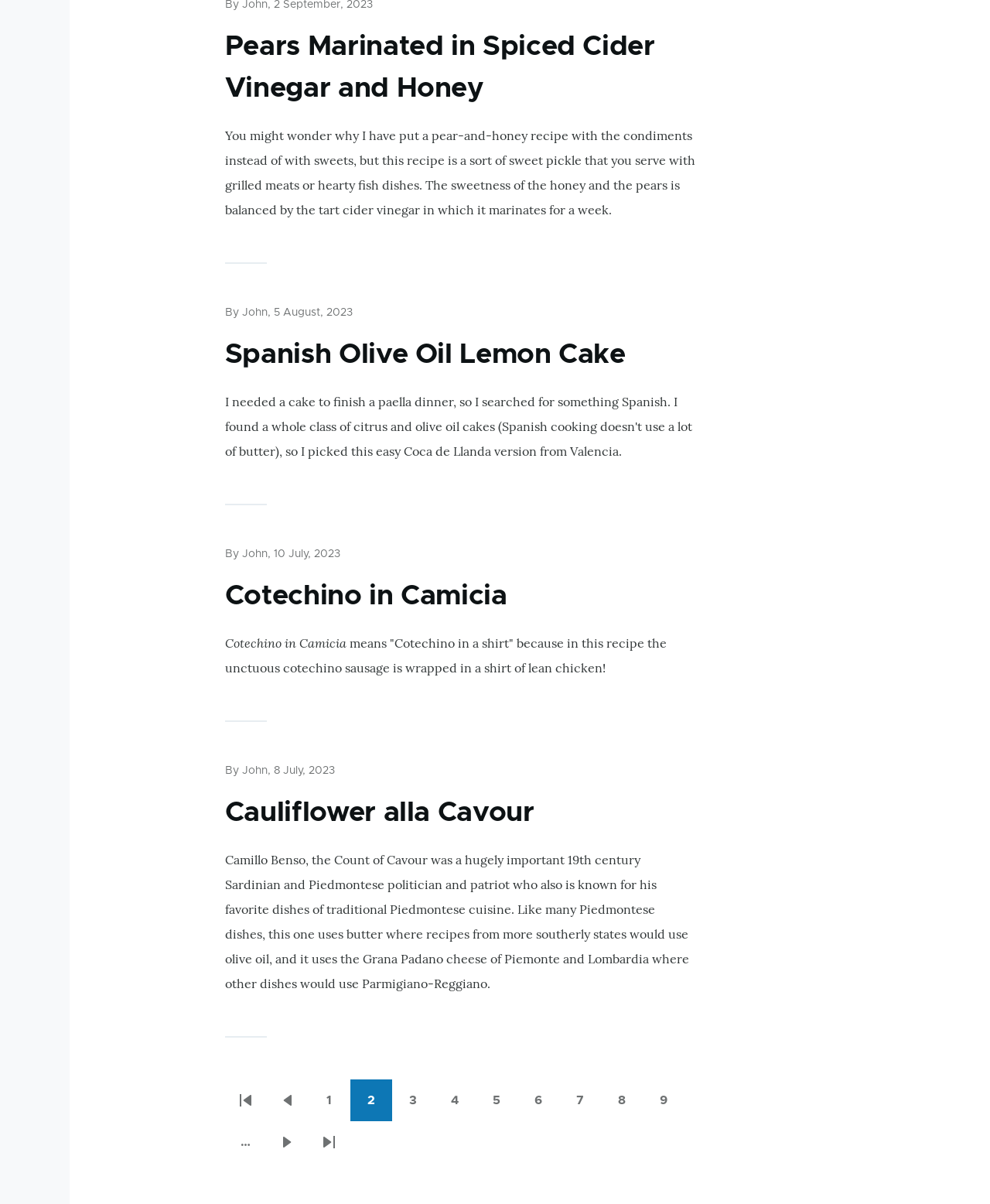Determine the bounding box for the UI element that matches this description: "Last page".

[0.312, 0.931, 0.354, 0.966]